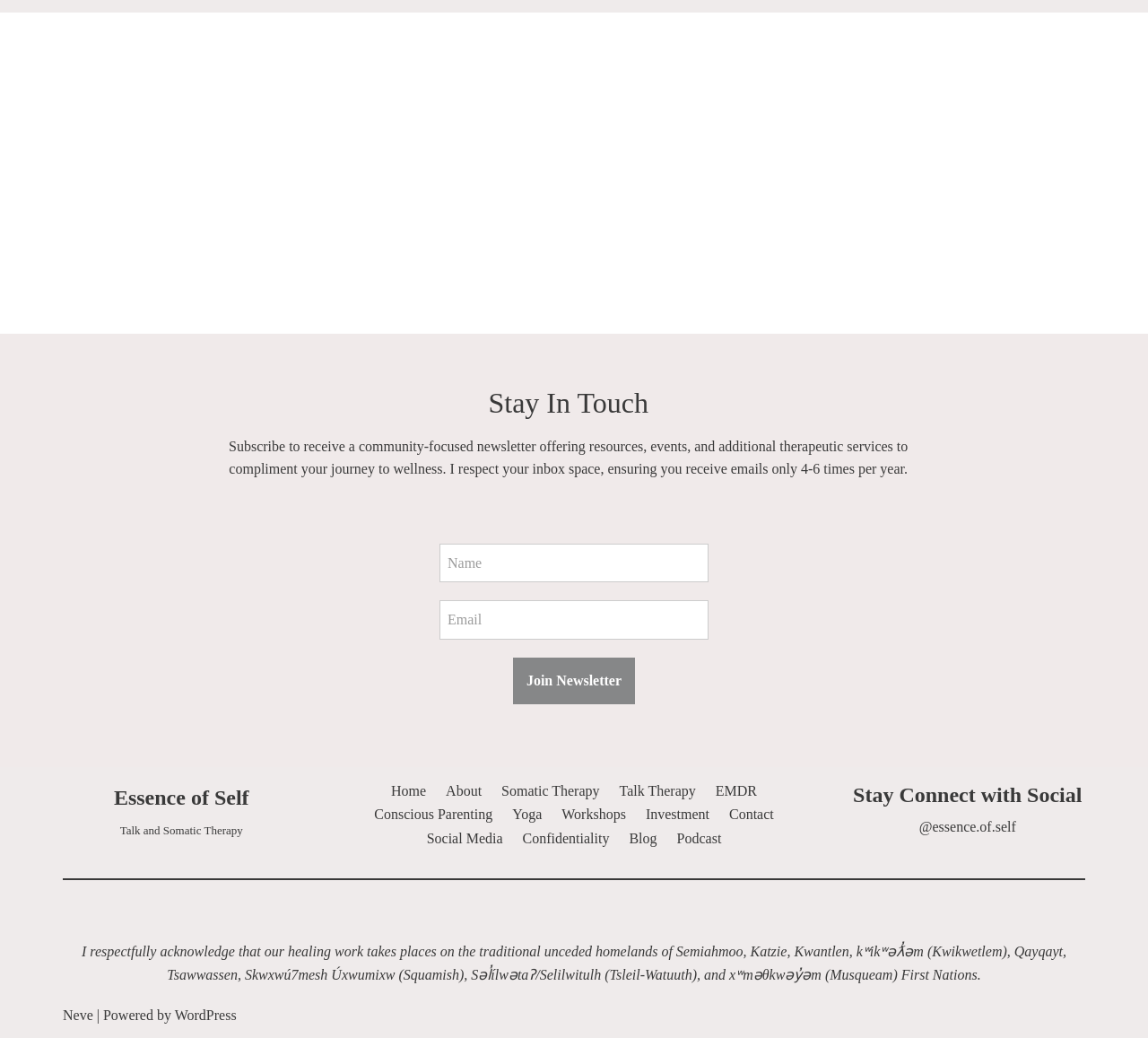Provide a single word or phrase to answer the given question: 
What is the name of the therapy service?

Essence of Self